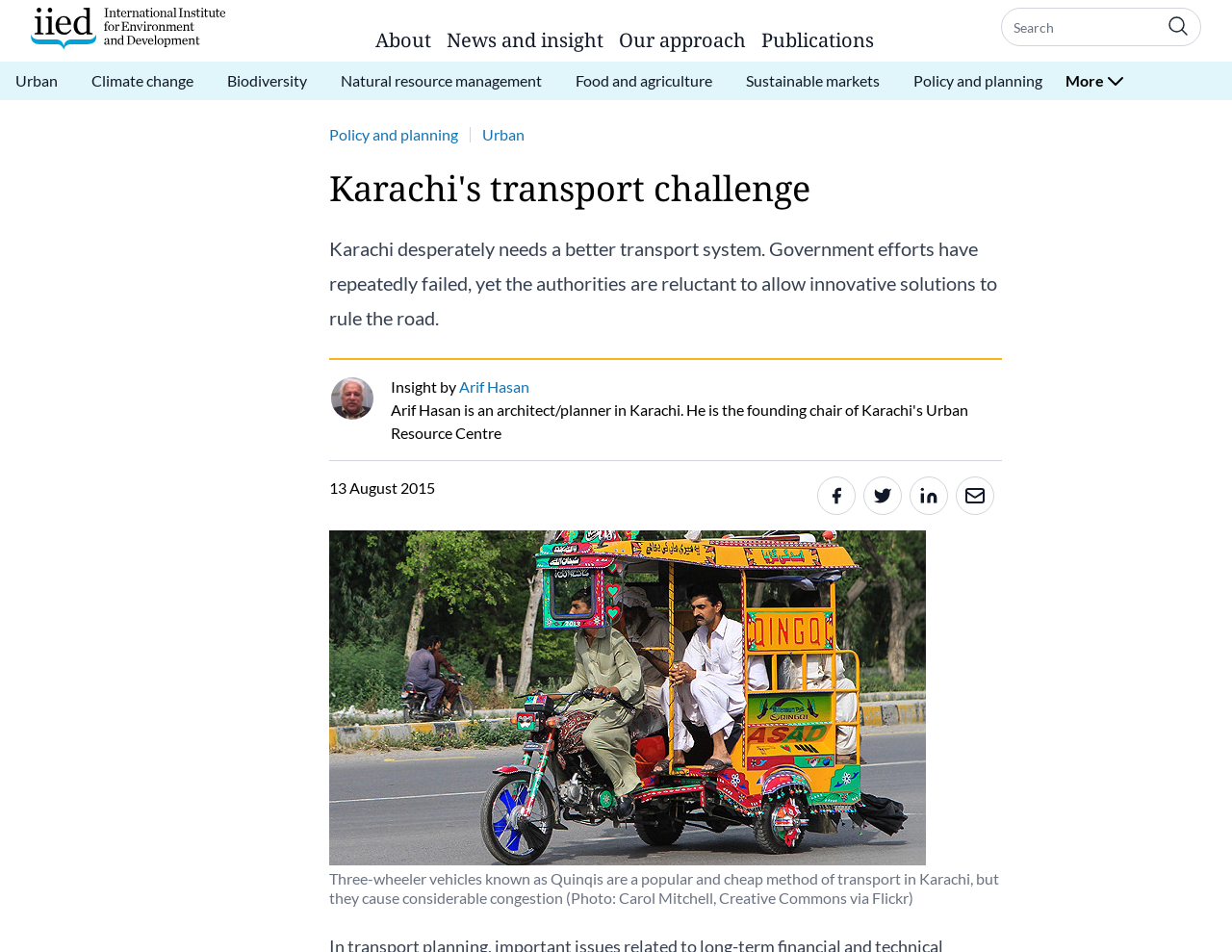Find the bounding box coordinates of the area that needs to be clicked in order to achieve the following instruction: "Click on the 'Share to Facebook' link". The coordinates should be specified as four float numbers between 0 and 1, i.e., [left, top, right, bottom].

[0.664, 0.501, 0.695, 0.541]